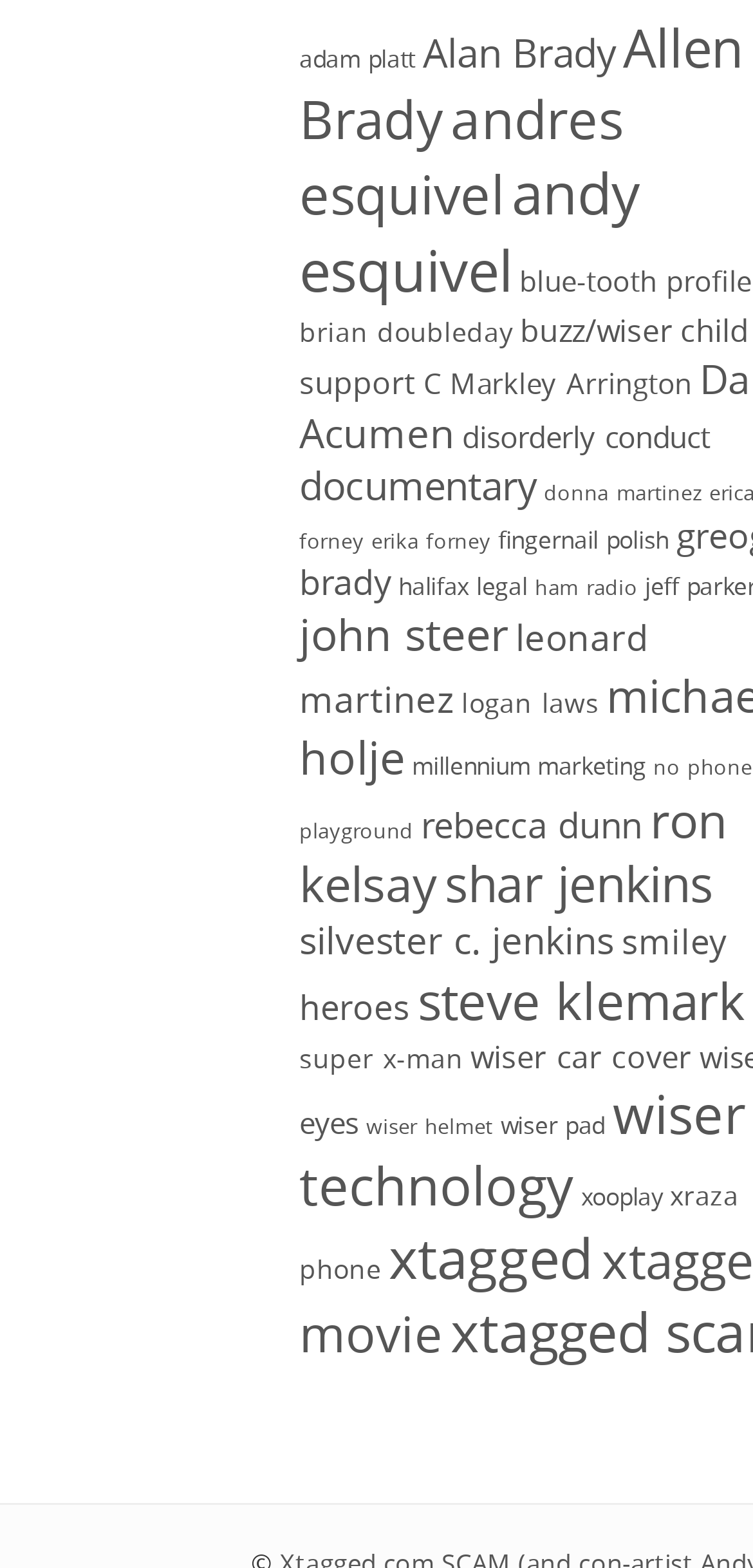Please provide the bounding box coordinates for the element that needs to be clicked to perform the following instruction: "View Adam Platt's items". The coordinates should be given as four float numbers between 0 and 1, i.e., [left, top, right, bottom].

[0.397, 0.027, 0.551, 0.048]